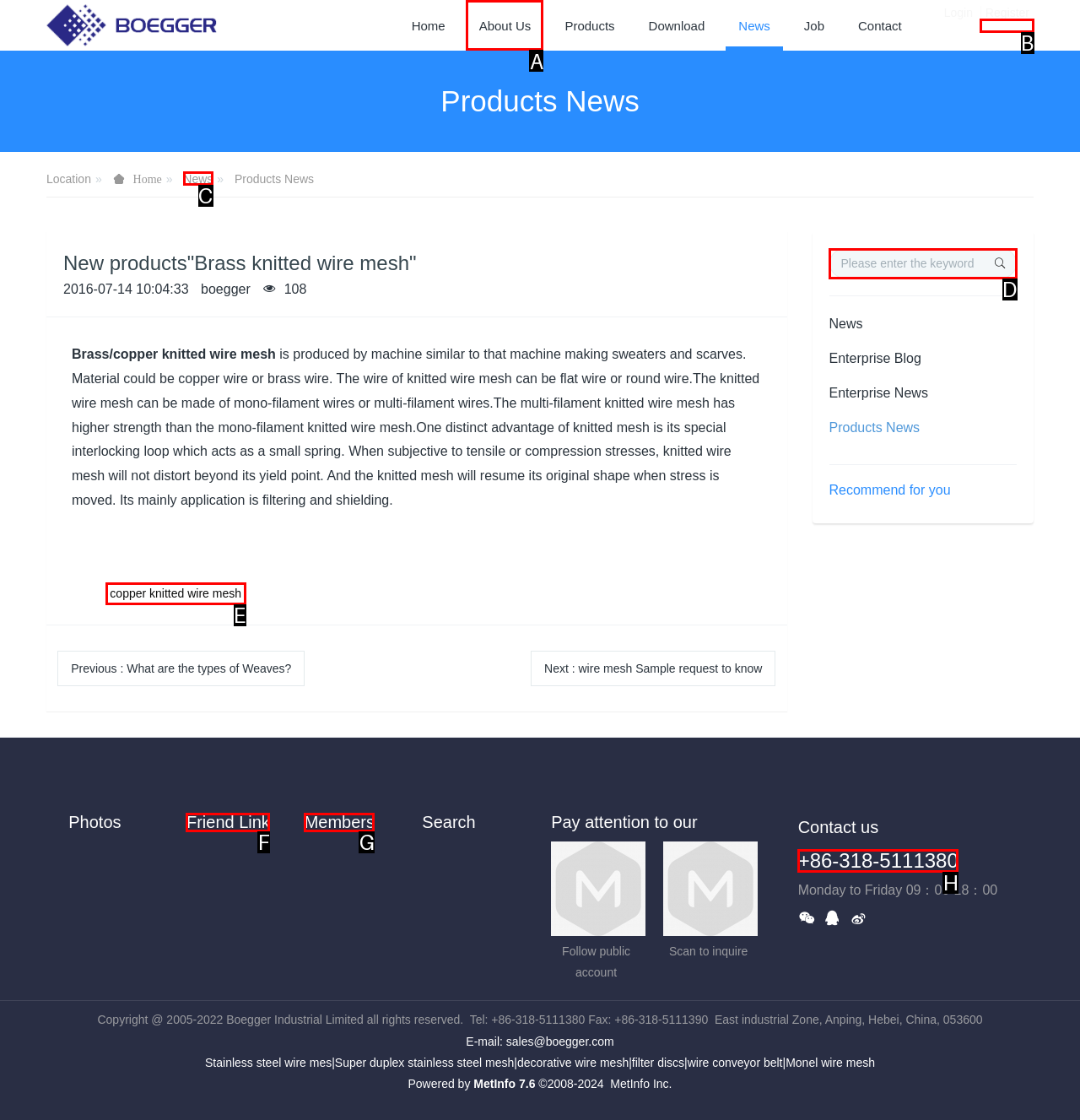Select the appropriate HTML element to click on to finish the task: View 'About Us' page.
Answer with the letter corresponding to the selected option.

A